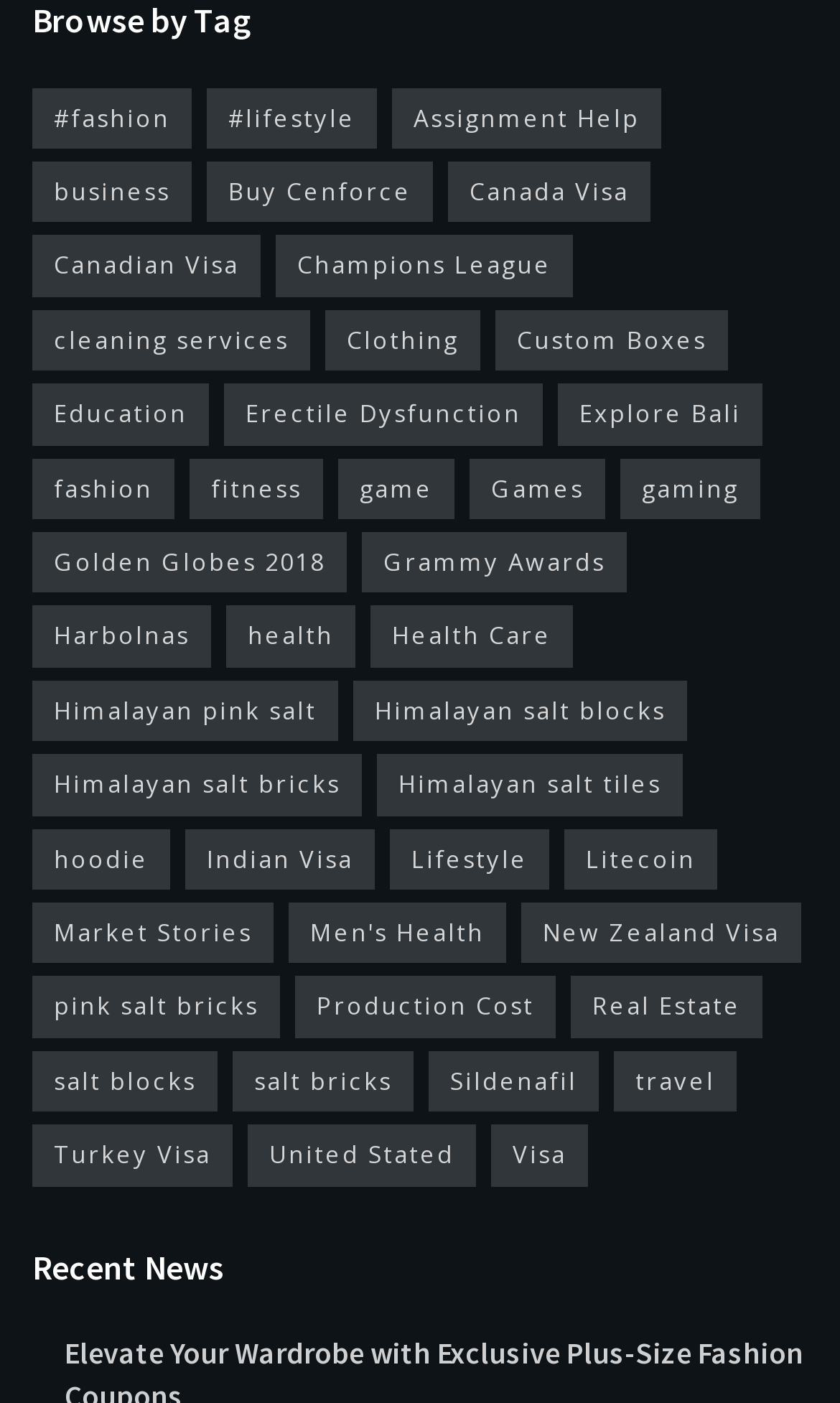Show me the bounding box coordinates of the clickable region to achieve the task as per the instruction: "Explore Chapter 11 Bankruptcy".

None